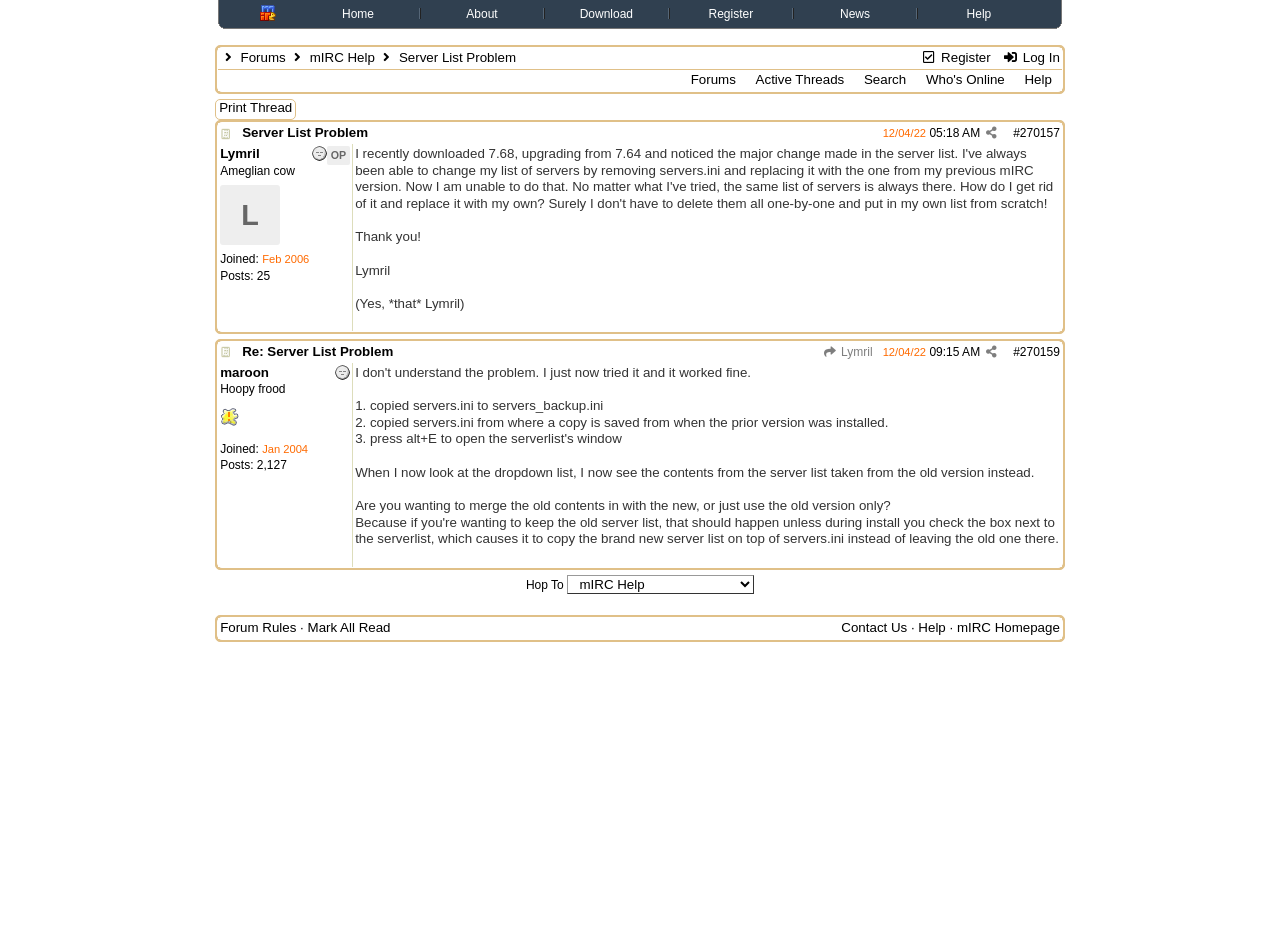Identify and generate the primary title of the webpage.

 Forums  mIRC Help  Server List Problem